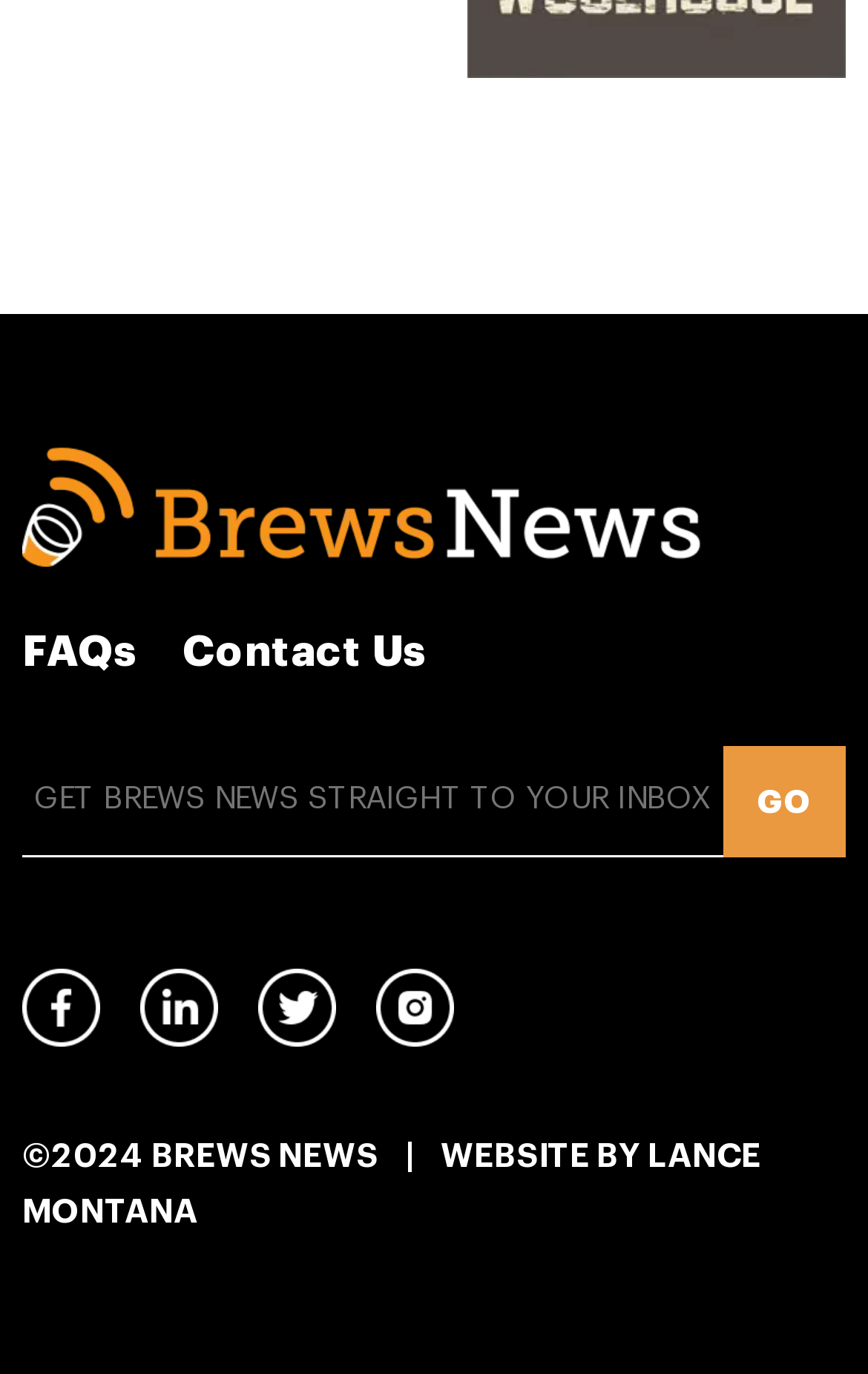How many social media links are there?
Deliver a detailed and extensive answer to the question.

I counted the number of social media links at the bottom of the webpage, which are Facebook, Linked In, Twitter, and Instagram, and found that there are 4 social media links.